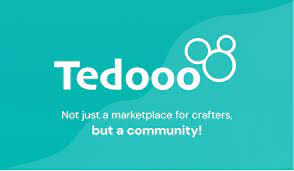Respond to the question below with a single word or phrase: What is the tone of the branding?

Modern